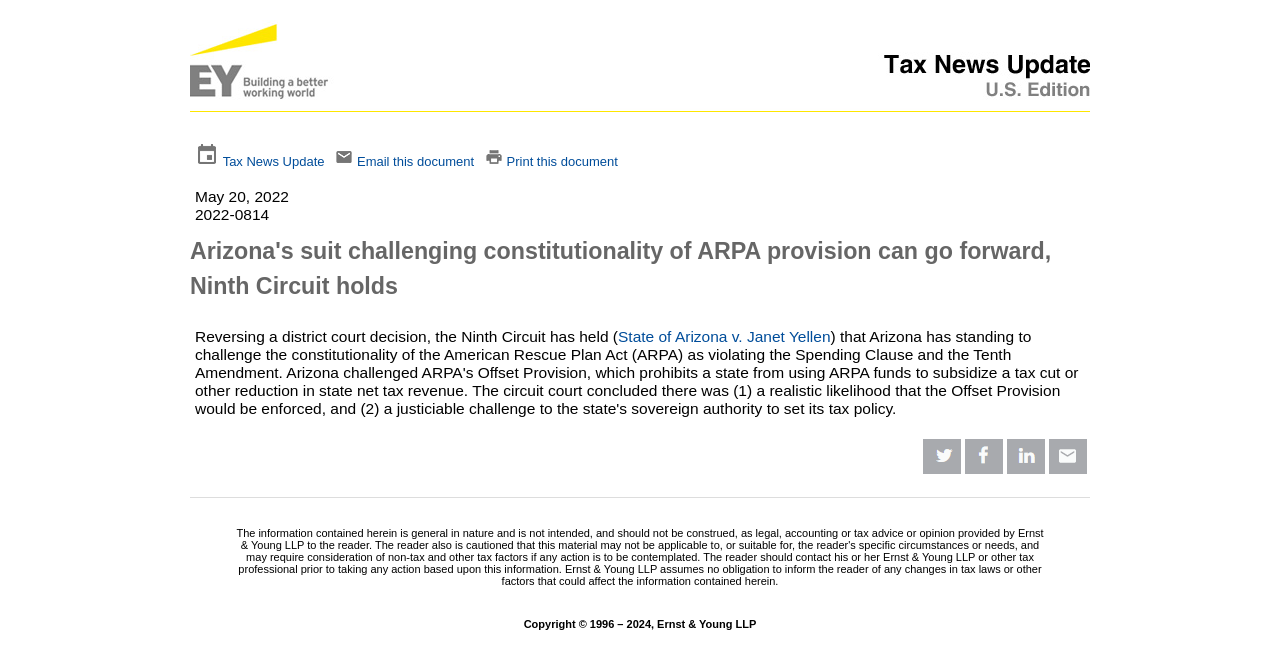What is the date of the news update?
Look at the image and respond to the question as thoroughly as possible.

The date of the news update can be found in the second table row, where the text 'May 20, 2022' is written.